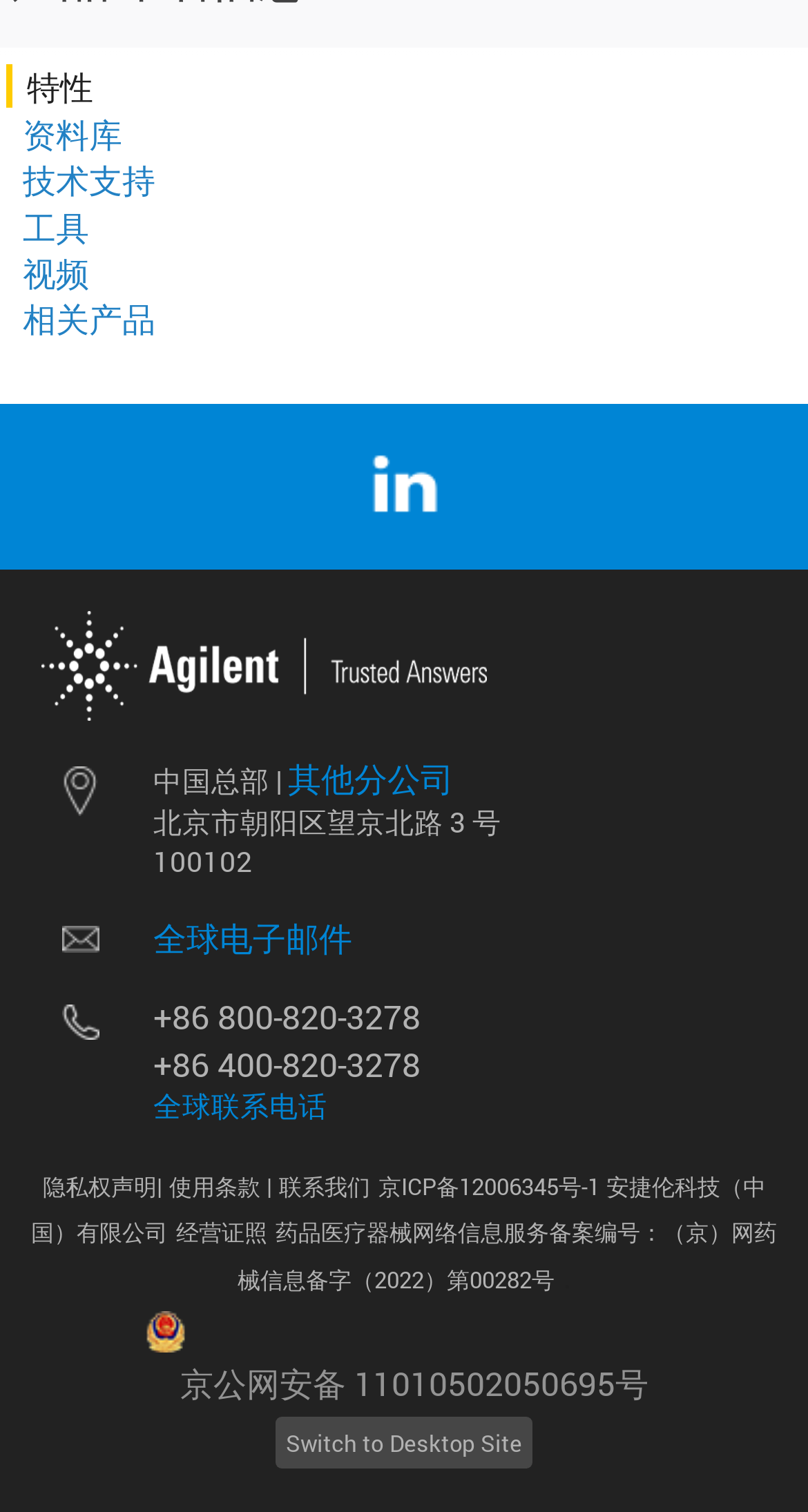Point out the bounding box coordinates of the section to click in order to follow this instruction: "Visit Facebook page".

None